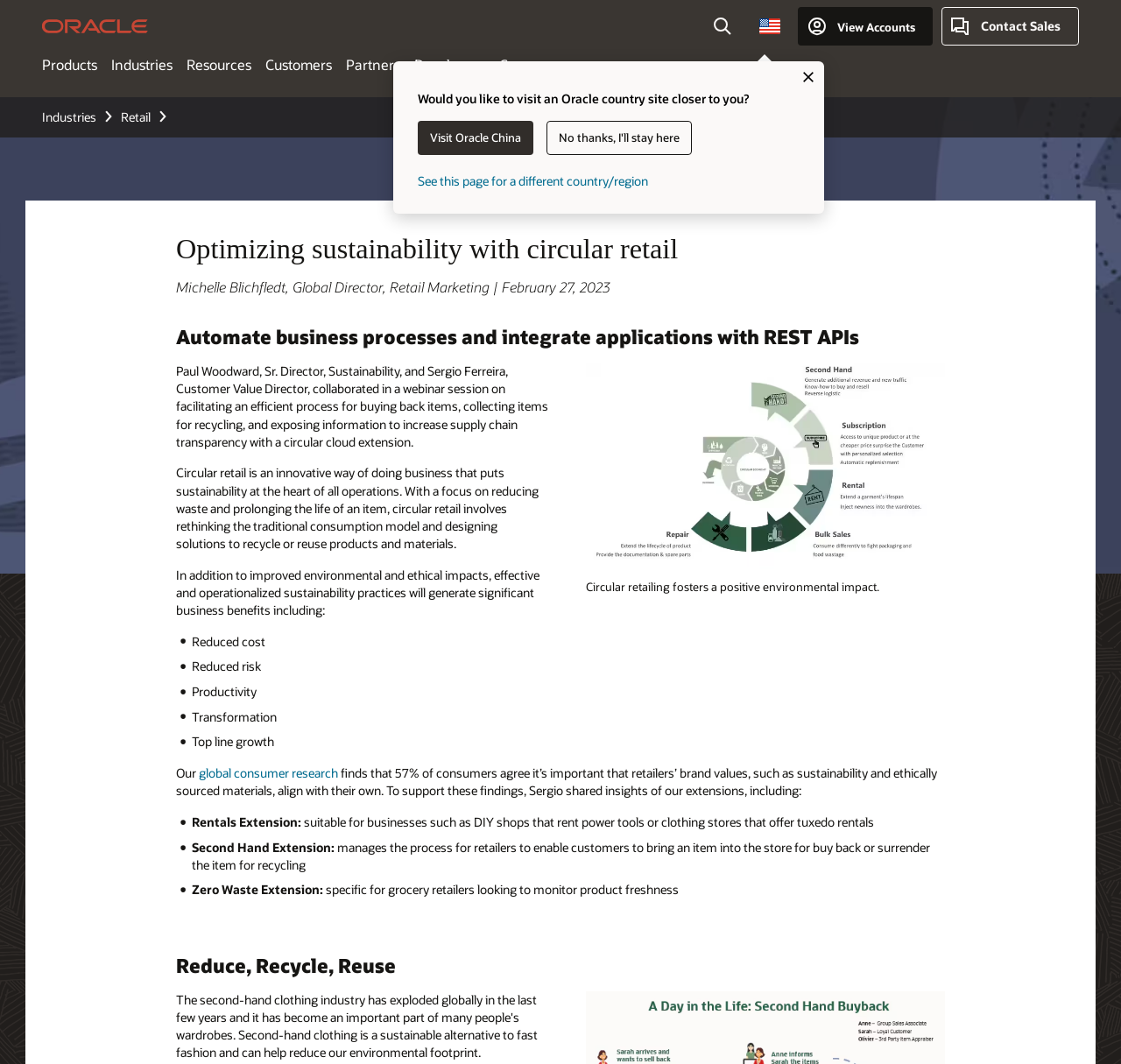Elaborate on the different components and information displayed on the webpage.

The webpage is focused on "Optimizing sustainability with circular retail" and has a navigation menu at the top with several buttons, including "Products", "Industries", "Resources", "Customers", "Partners", and "Developers". There is also a search field and a country selector button on the top right corner.

Below the navigation menu, there is a heading that reads "Optimizing sustainability with circular retail" followed by a subheading that mentions the authors of the article, Michelle Blichfeldt and Paul Woodward, and the date of publication, February 27, 2023.

The main content of the webpage is divided into several sections. The first section discusses the concept of circular retail and its benefits, including reduced waste and prolonged product life. There is a figure with a caption that explains the concept of circular retail.

The next section highlights the importance of sustainability in retail, citing a global consumer research that found 57% of consumers agree that retailers' brand values, such as sustainability and ethically sourced materials, should align with their own.

The webpage then showcases three extensions that support circular retail: Rentals Extension, Second Hand Extension, and Zero Waste Extension. Each extension is described in detail, including its features and benefits.

Finally, there is a heading that reads "Reduce, Recycle, Reuse" at the bottom of the webpage, which seems to be a call to action or a summary of the main idea of the webpage.

Throughout the webpage, there are several images, including the Oracle logo, a search icon, and a country flag icon. The layout is clean and easy to navigate, with clear headings and concise text.